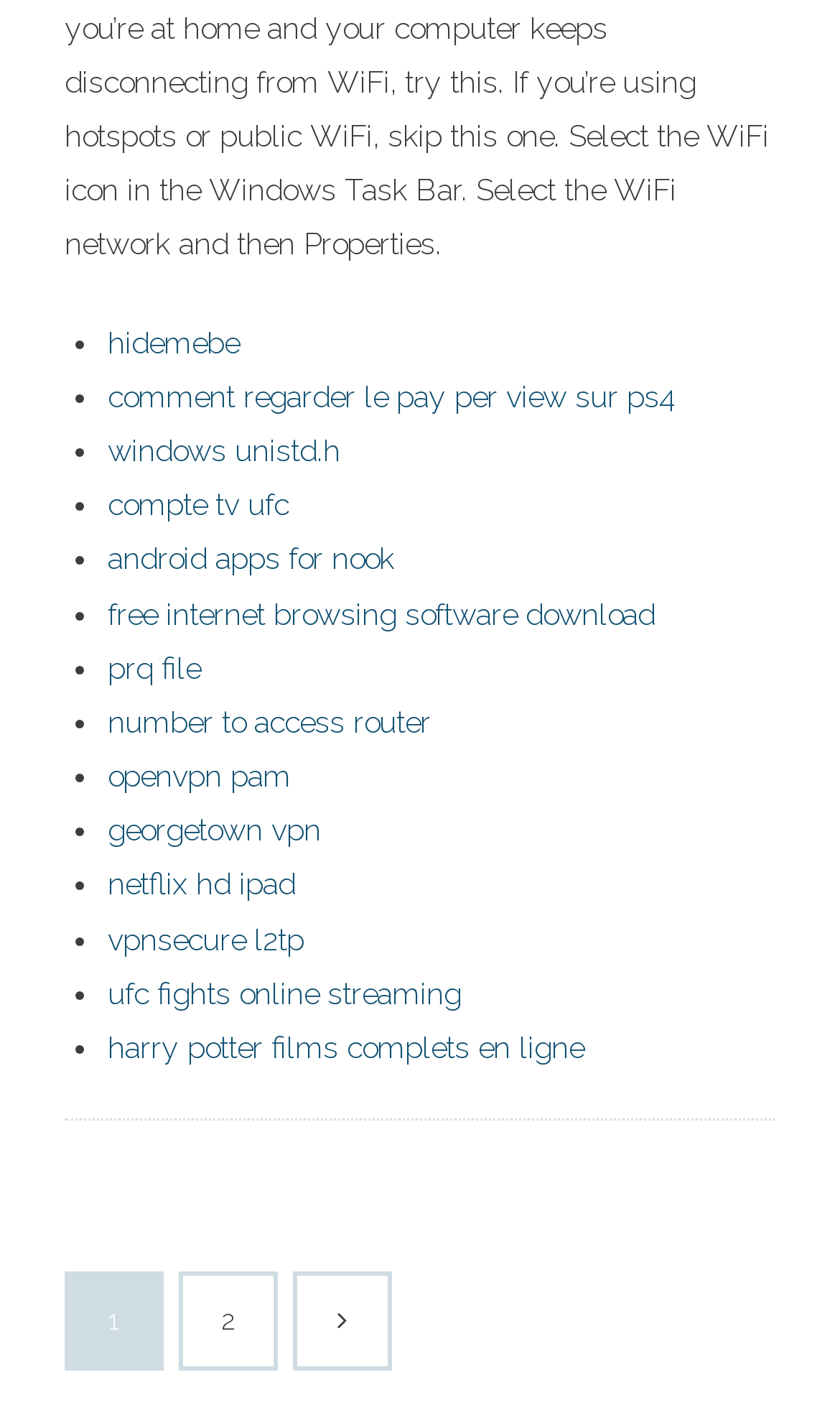Pinpoint the bounding box coordinates of the area that must be clicked to complete this instruction: "Click on the link to watch UFC fights online streaming".

[0.128, 0.688, 0.549, 0.713]